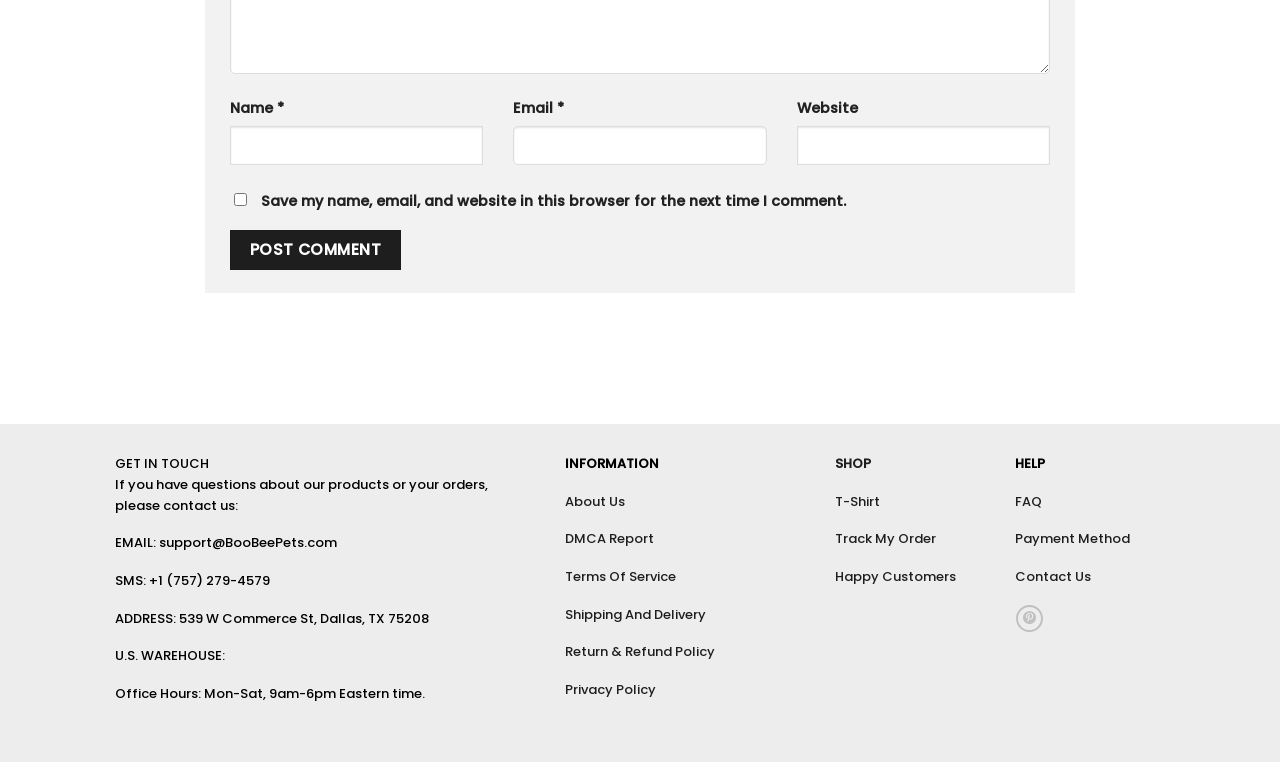Give a succinct answer to this question in a single word or phrase: 
What is the company's office address?

539 W Commerce St, Dallas, TX 75208